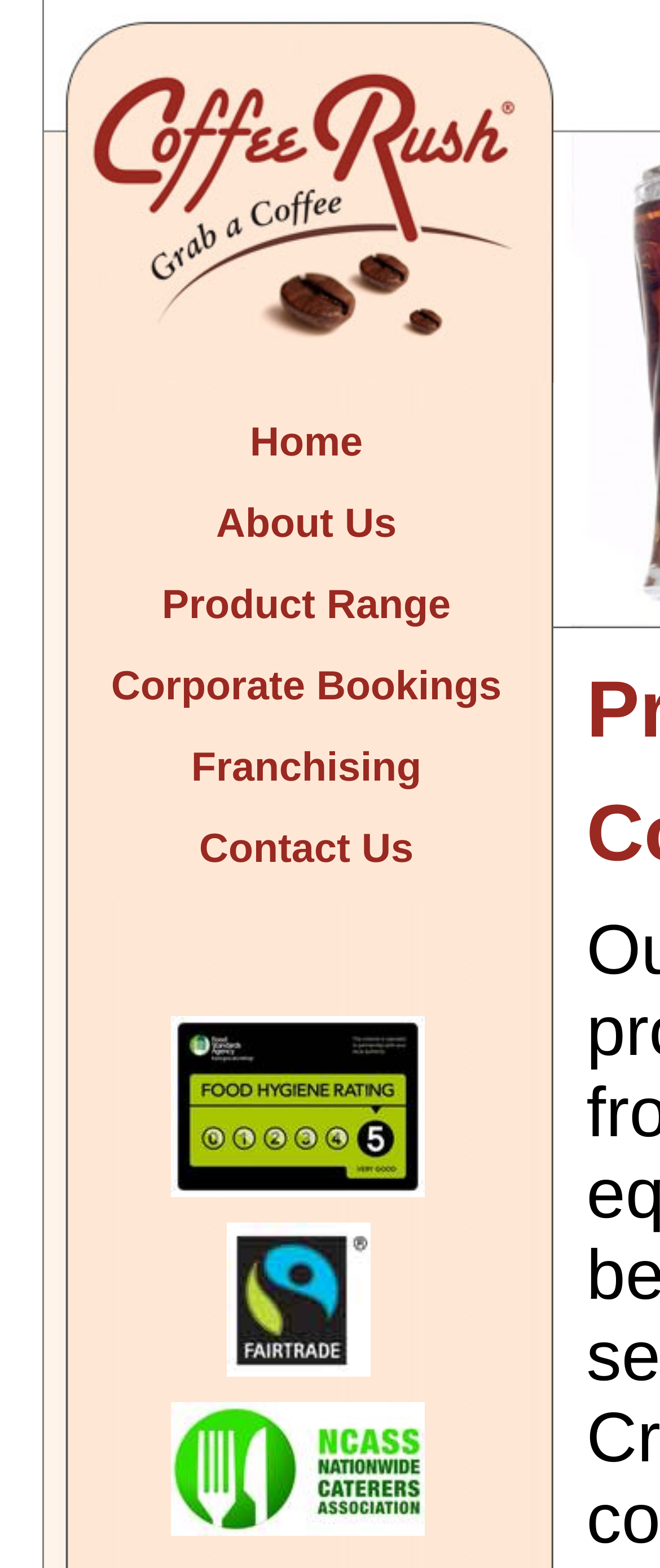How many navigation links are there?
Answer the question with a single word or phrase, referring to the image.

6